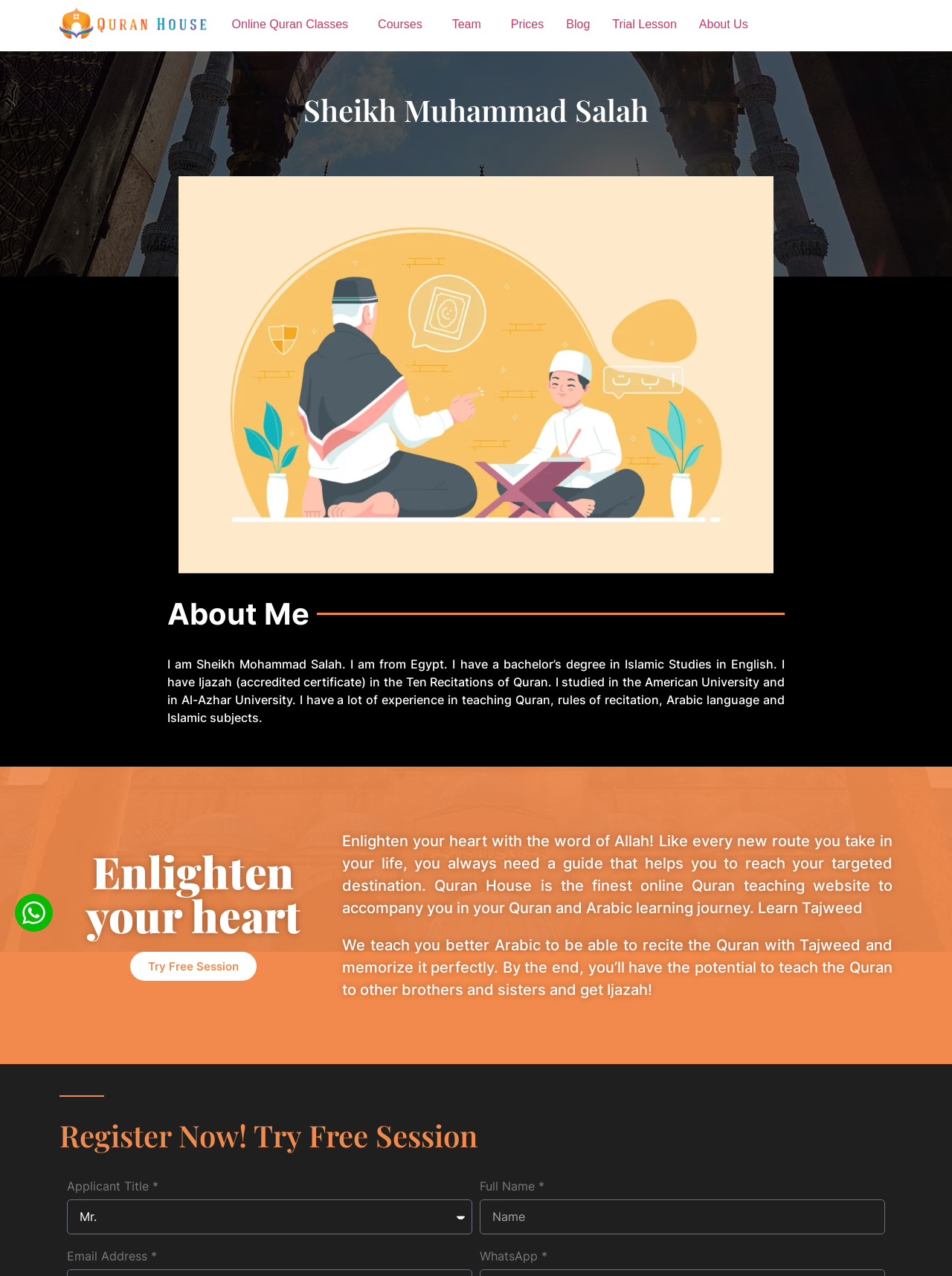Find the bounding box of the UI element described as follows: "Courses".

[0.385, 0.006, 0.463, 0.033]